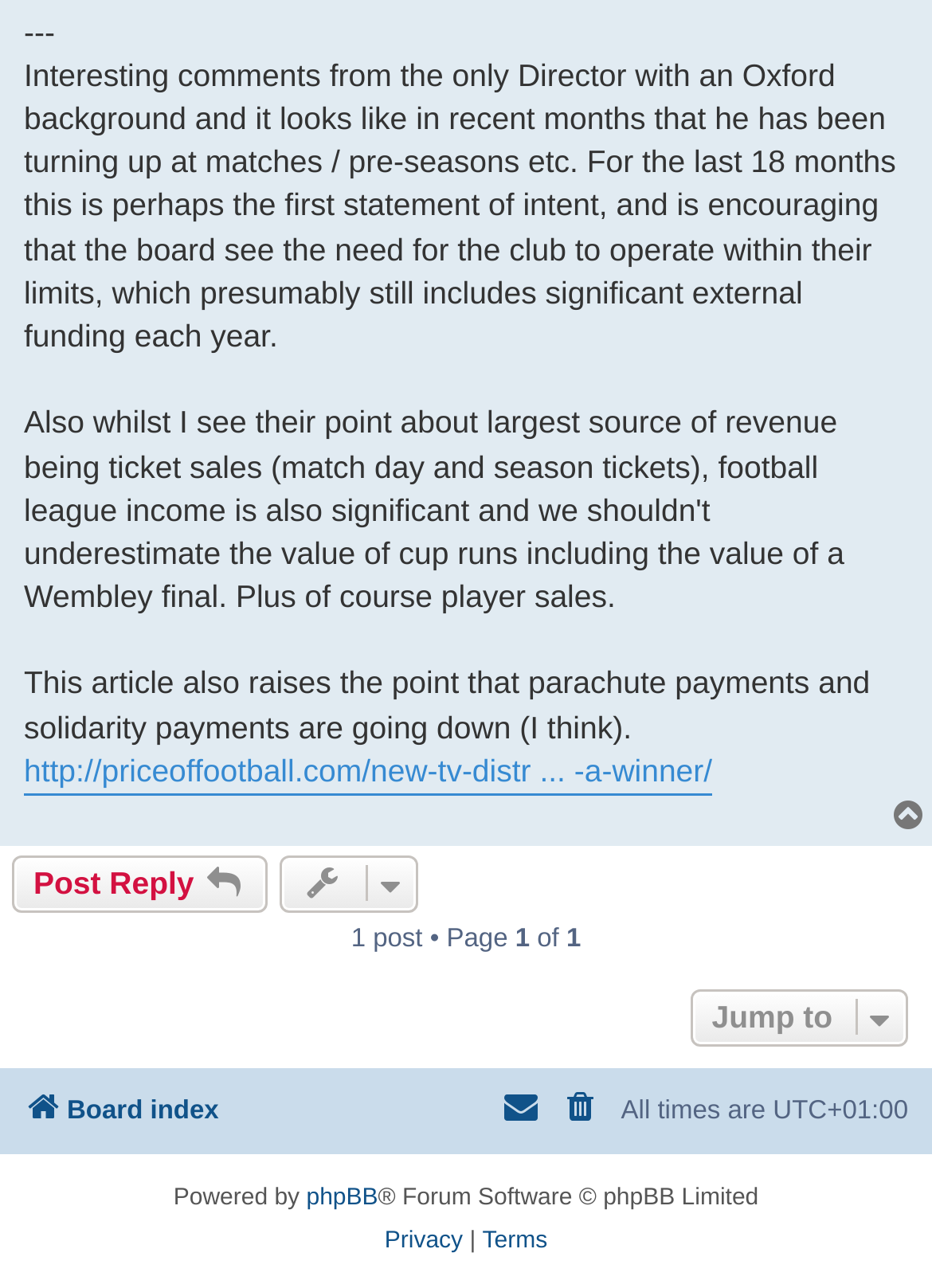How many posts are in this topic?
Please use the image to deliver a detailed and complete answer.

I found the answer by looking at the text '1 post • Page' which indicates that there is only one post in this topic.